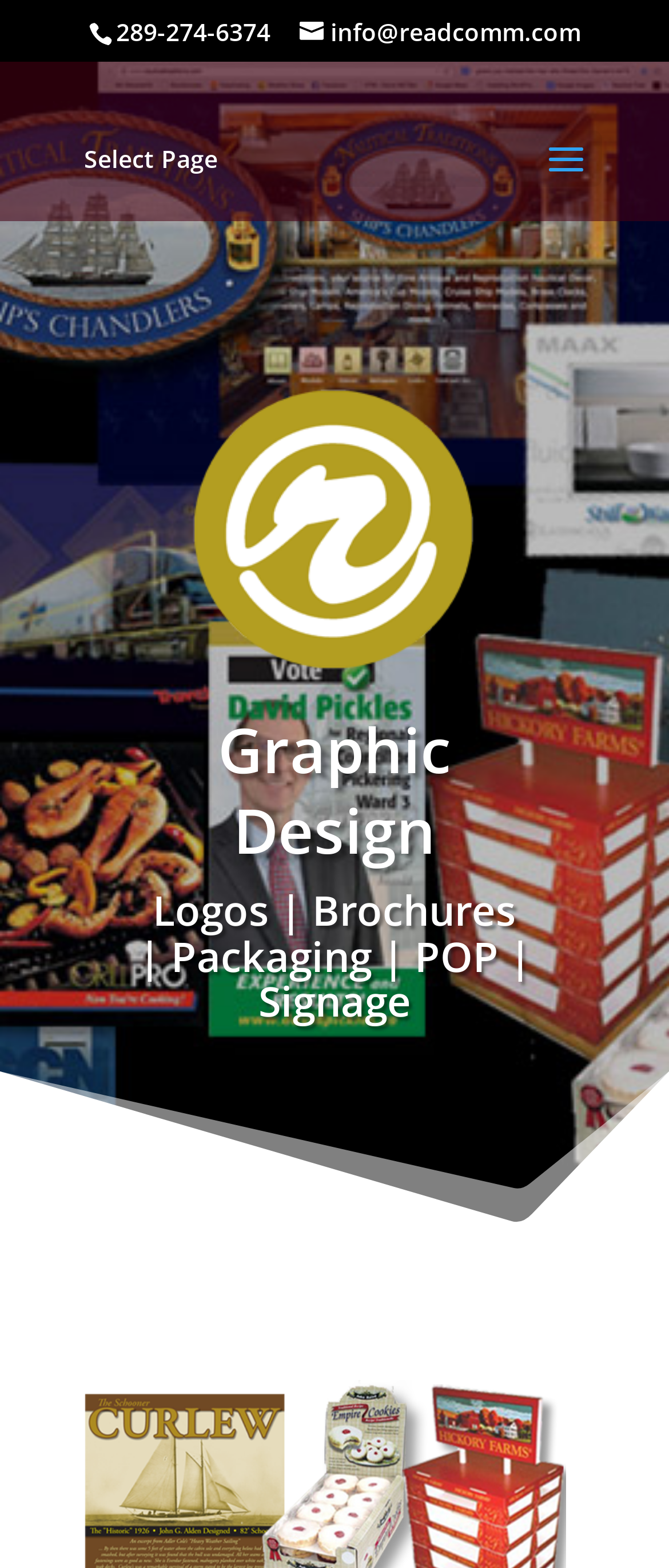Determine the bounding box of the UI component based on this description: "info@readcomm.com". The bounding box coordinates should be four float values between 0 and 1, i.e., [left, top, right, bottom].

[0.447, 0.009, 0.868, 0.03]